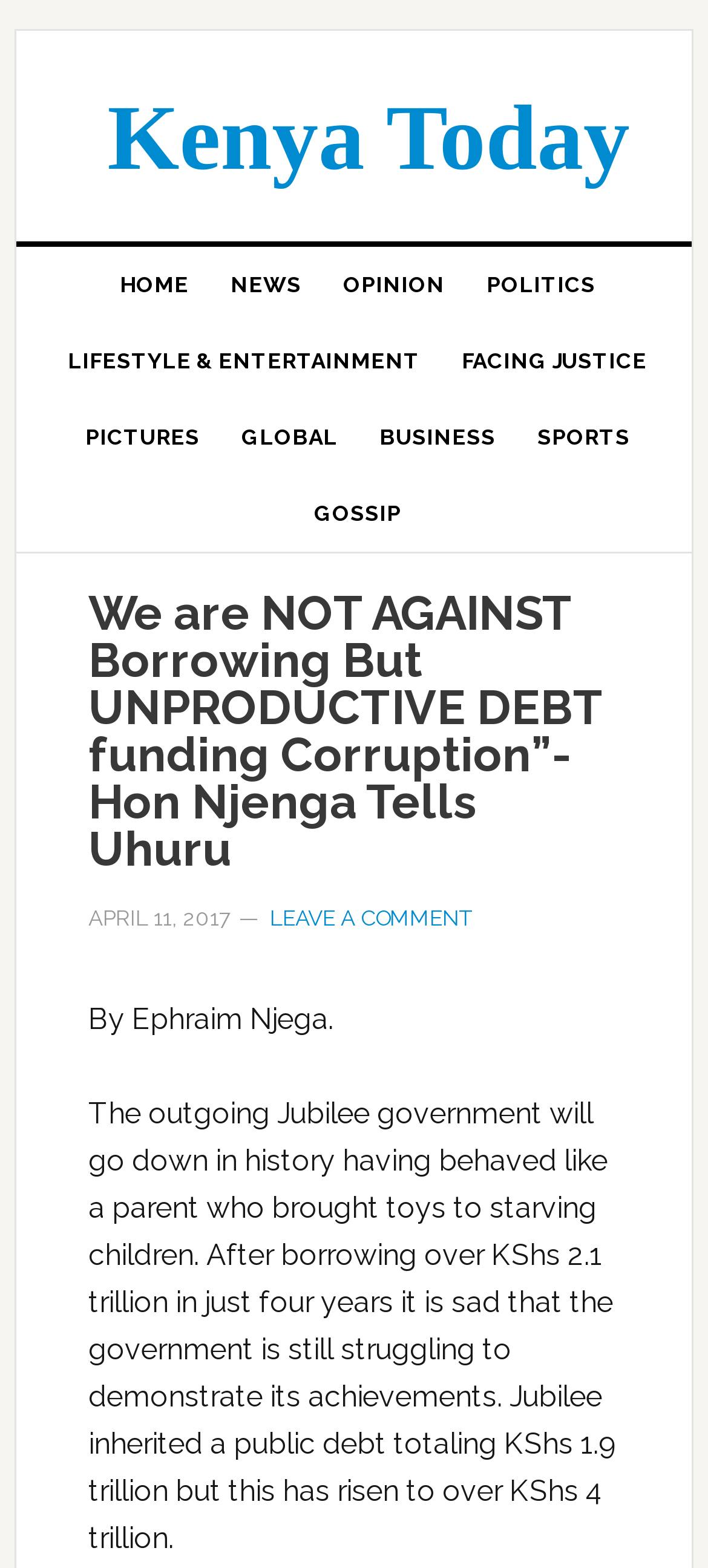Identify the bounding box coordinates for the element you need to click to achieve the following task: "go to home page". Provide the bounding box coordinates as four float numbers between 0 and 1, in the form [left, top, right, bottom].

[0.138, 0.157, 0.297, 0.206]